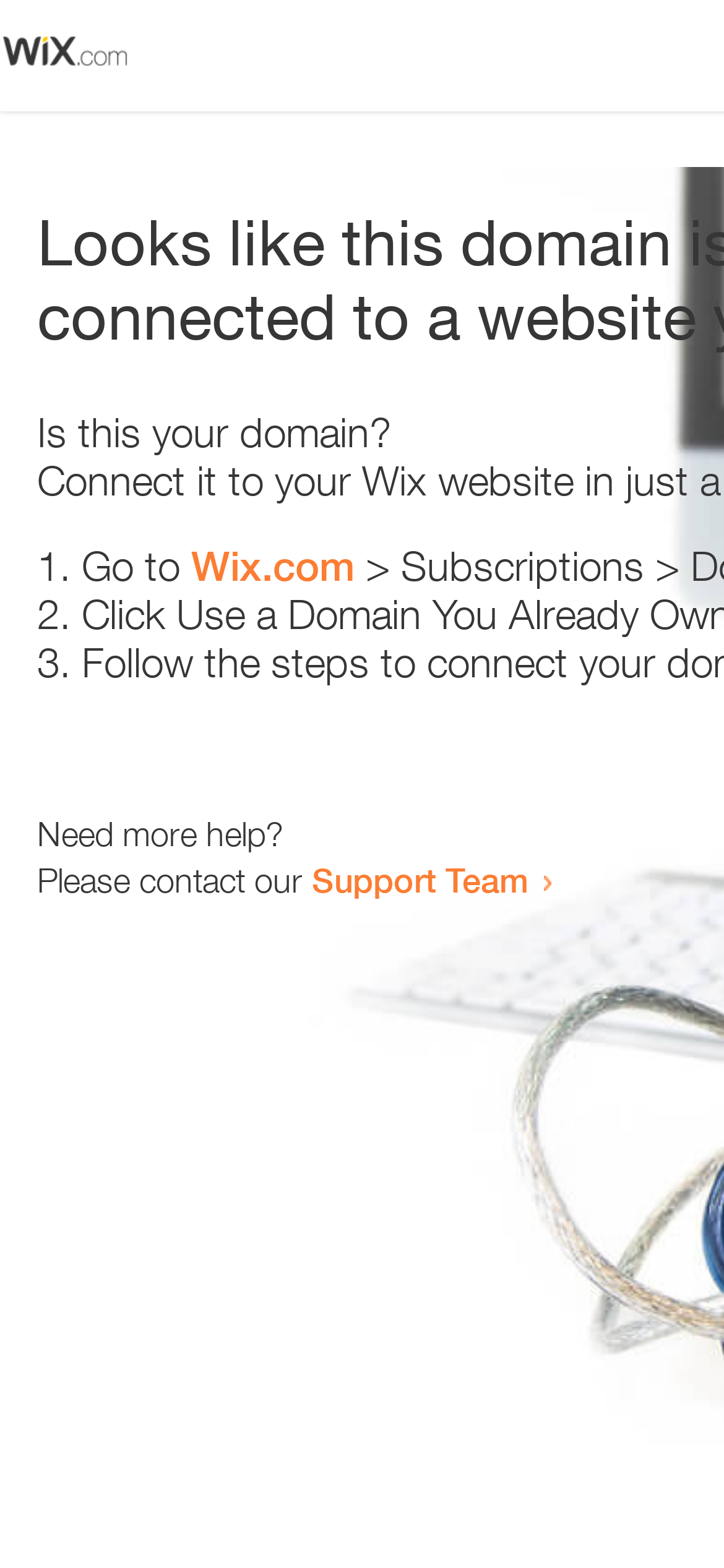What is the domain being referred to?
Please answer the question as detailed as possible.

The webpage contains a link 'Wix.com' which suggests that the domain being referred to is Wix.com. This can be inferred from the context of the sentence 'Go to Wix.com'.